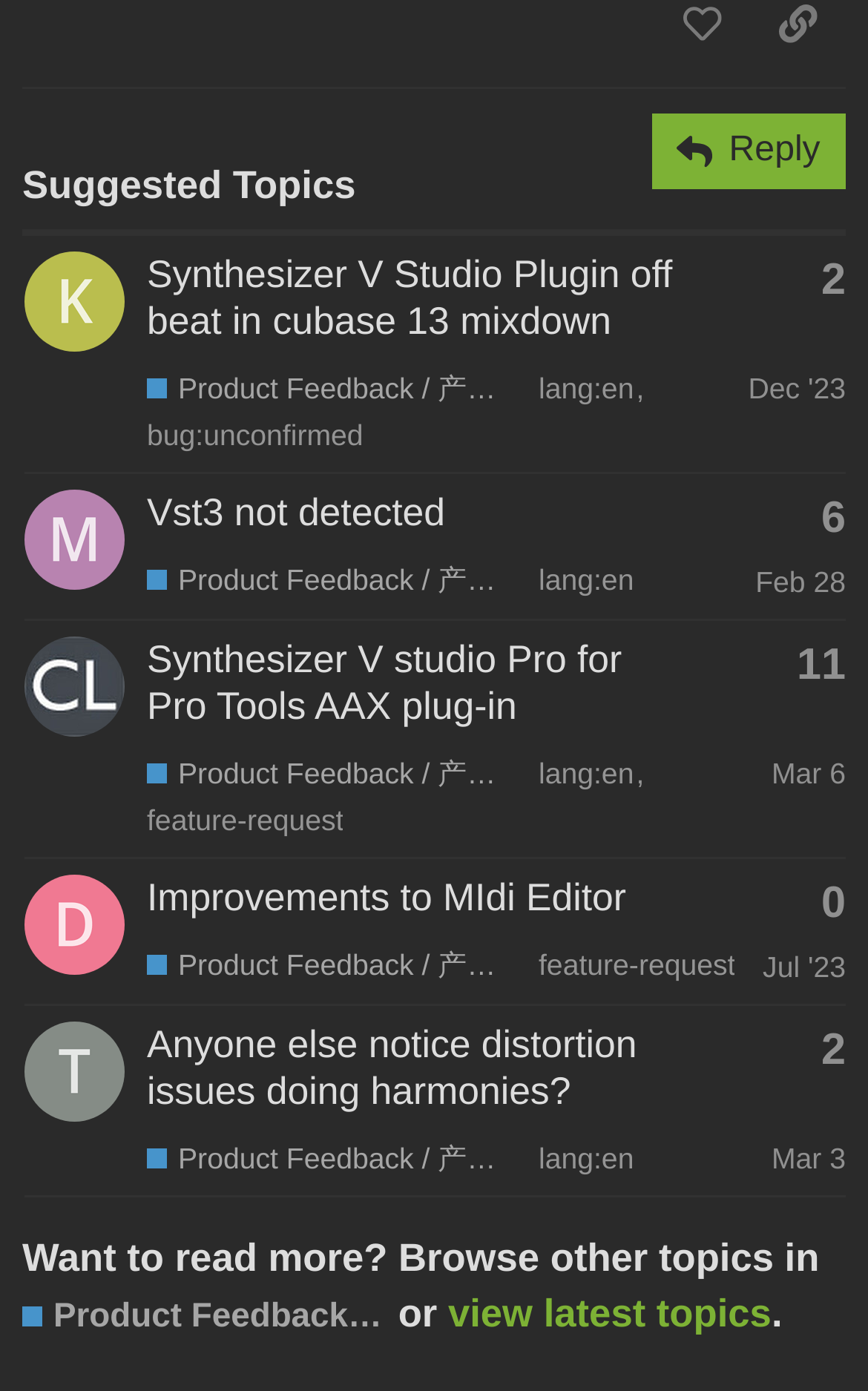Please determine the bounding box coordinates of the section I need to click to accomplish this instruction: "View latest topics".

[0.516, 0.928, 0.889, 0.96]